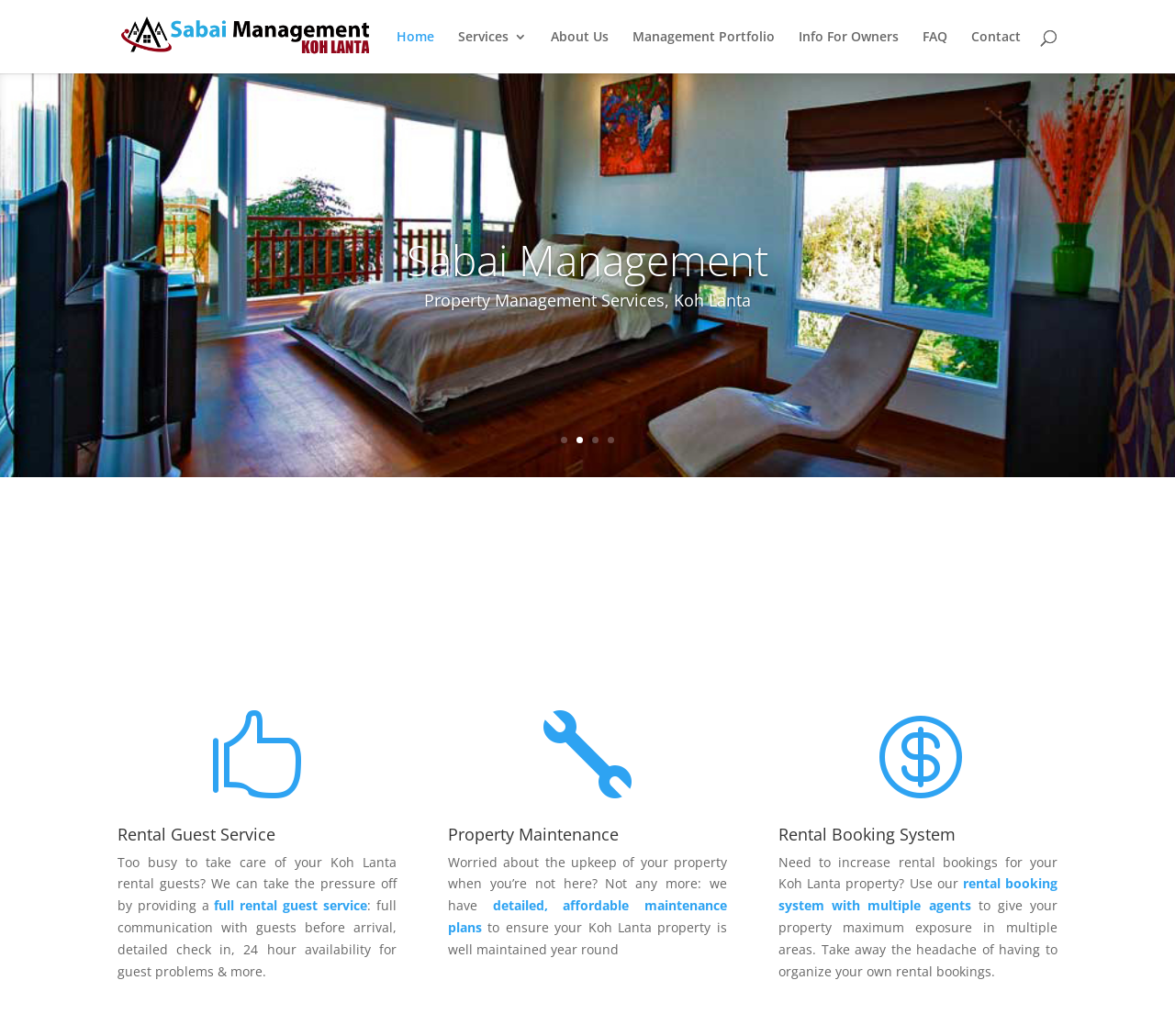Please indicate the bounding box coordinates of the element's region to be clicked to achieve the instruction: "Check the Privacy Statement". Provide the coordinates as four float numbers between 0 and 1, i.e., [left, top, right, bottom].

None